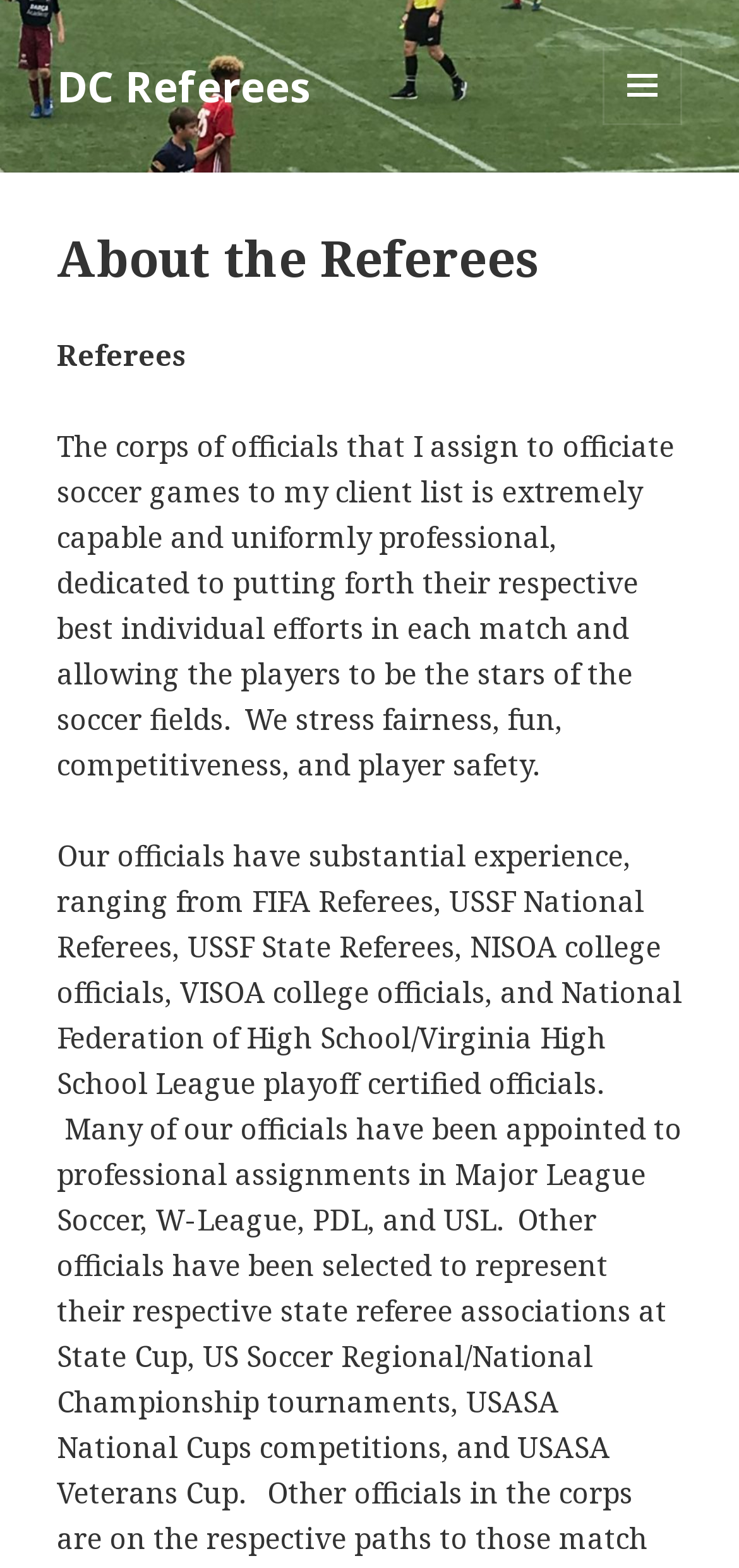Provide the bounding box coordinates of the HTML element this sentence describes: "DC Referees". The bounding box coordinates consist of four float numbers between 0 and 1, i.e., [left, top, right, bottom].

[0.077, 0.036, 0.42, 0.073]